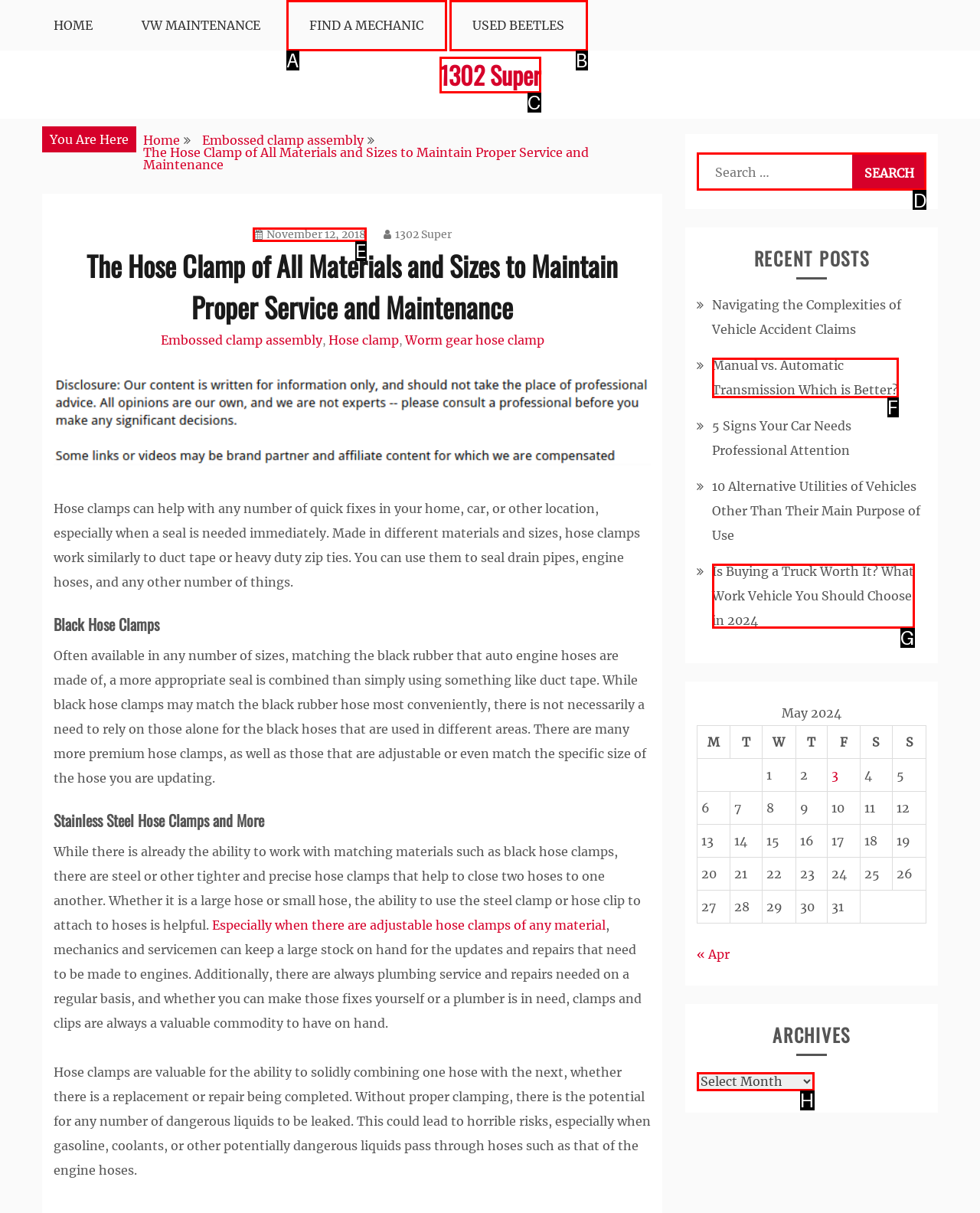Choose the letter that corresponds to the correct button to accomplish the task: Search for:
Reply with the letter of the correct selection only.

D